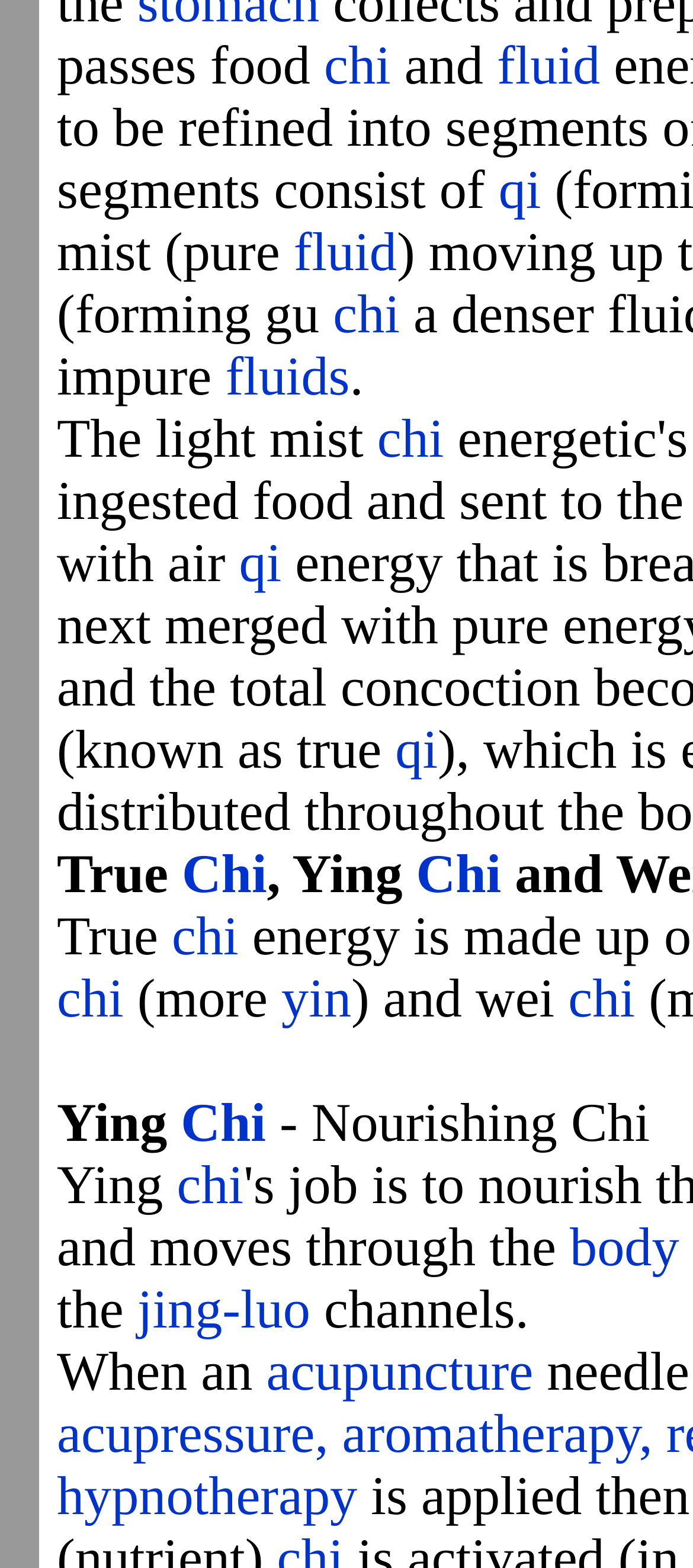Indicate the bounding box coordinates of the clickable region to achieve the following instruction: "read about forming gu."

[0.082, 0.182, 0.481, 0.22]